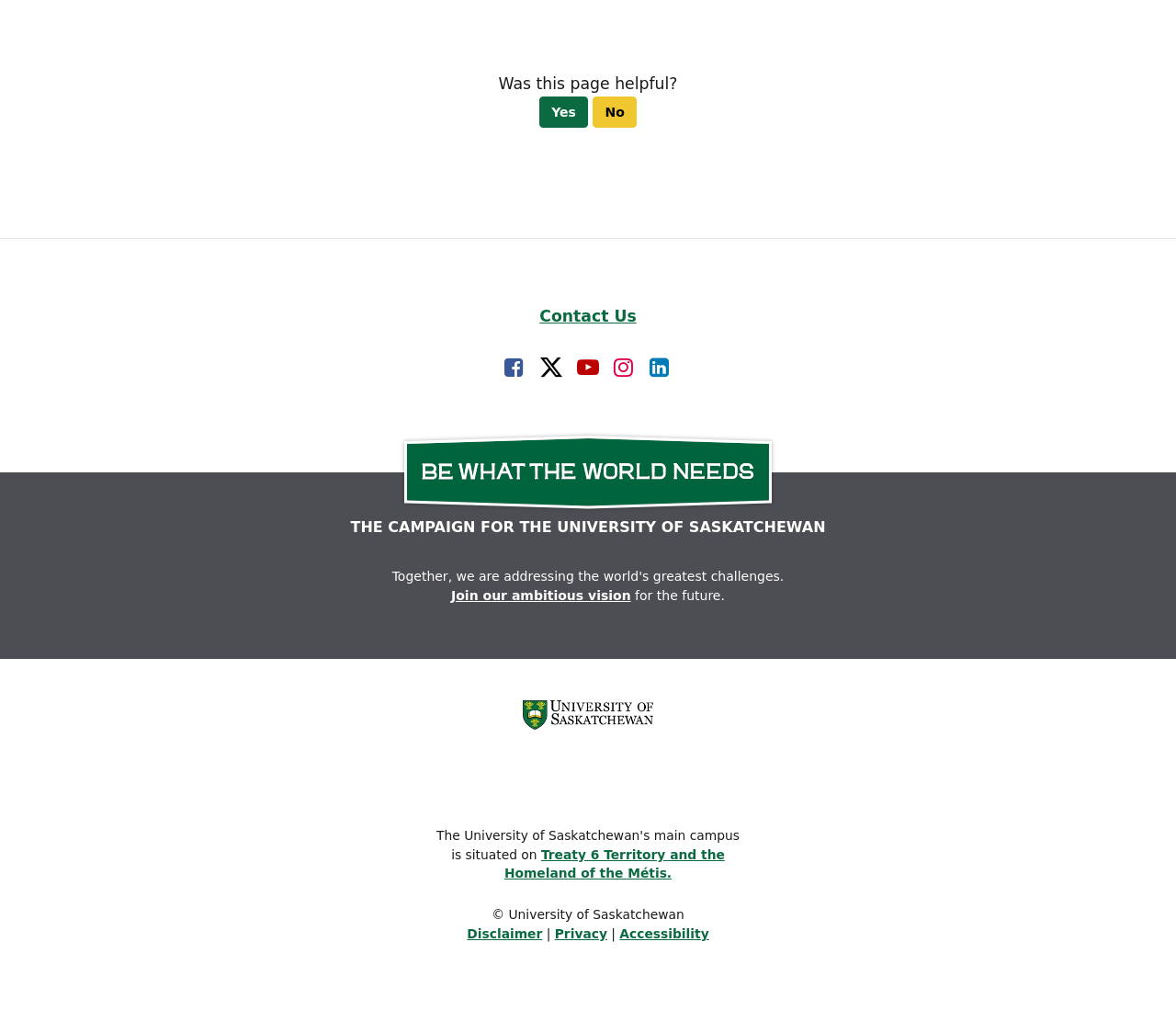What is the territory mentioned at the bottom of the webpage?
Give a single word or phrase answer based on the content of the image.

Treaty 6 Territory